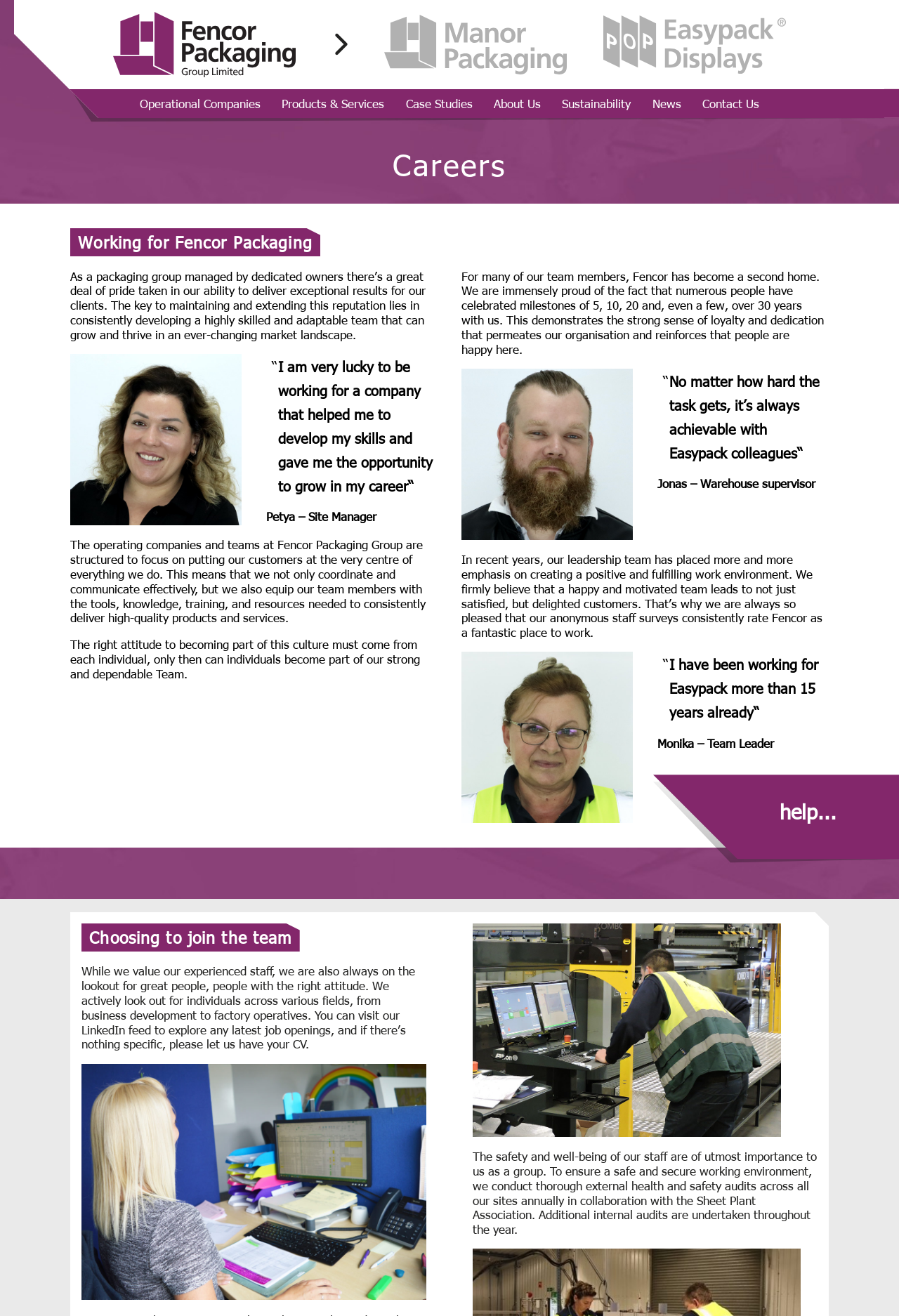Provide an in-depth caption for the contents of the webpage.

The webpage is about the careers section of Fencor Packaging, a packaging group. At the top, there is a help link and a header section with the company's logo and navigation links to different sections of the website, including Operational Companies, Products & Services, Case Studies, About Us, Sustainability, News, and Contact Us.

Below the header section, there is a prominent heading "Careers" followed by a subheading "Working for Fencor Packaging". The page then describes the company's approach to developing a highly skilled and adaptable team, with a focus on delivering exceptional results for clients.

The page features several blocks of text, each with a quote from a team member, including a site manager, a warehouse supervisor, and a team leader. These quotes are accompanied by images and are placed throughout the page, breaking up the text.

The text describes the company's culture, emphasizing the importance of teamwork, customer satisfaction, and employee development. It also mentions the company's efforts to create a positive and fulfilling work environment, citing anonymous staff surveys that consistently rate Fencor as a fantastic place to work.

Towards the bottom of the page, there is a section titled "Choosing to join the team", which invites potential candidates to explore job openings on the company's LinkedIn feed or to submit their CV. The page also mentions the company's commitment to the safety and well-being of its staff, with regular external and internal health and safety audits.

Overall, the page presents Fencor Packaging as a company that values its employees and is committed to their development and well-being, while also emphasizing its focus on customer satisfaction and teamwork.